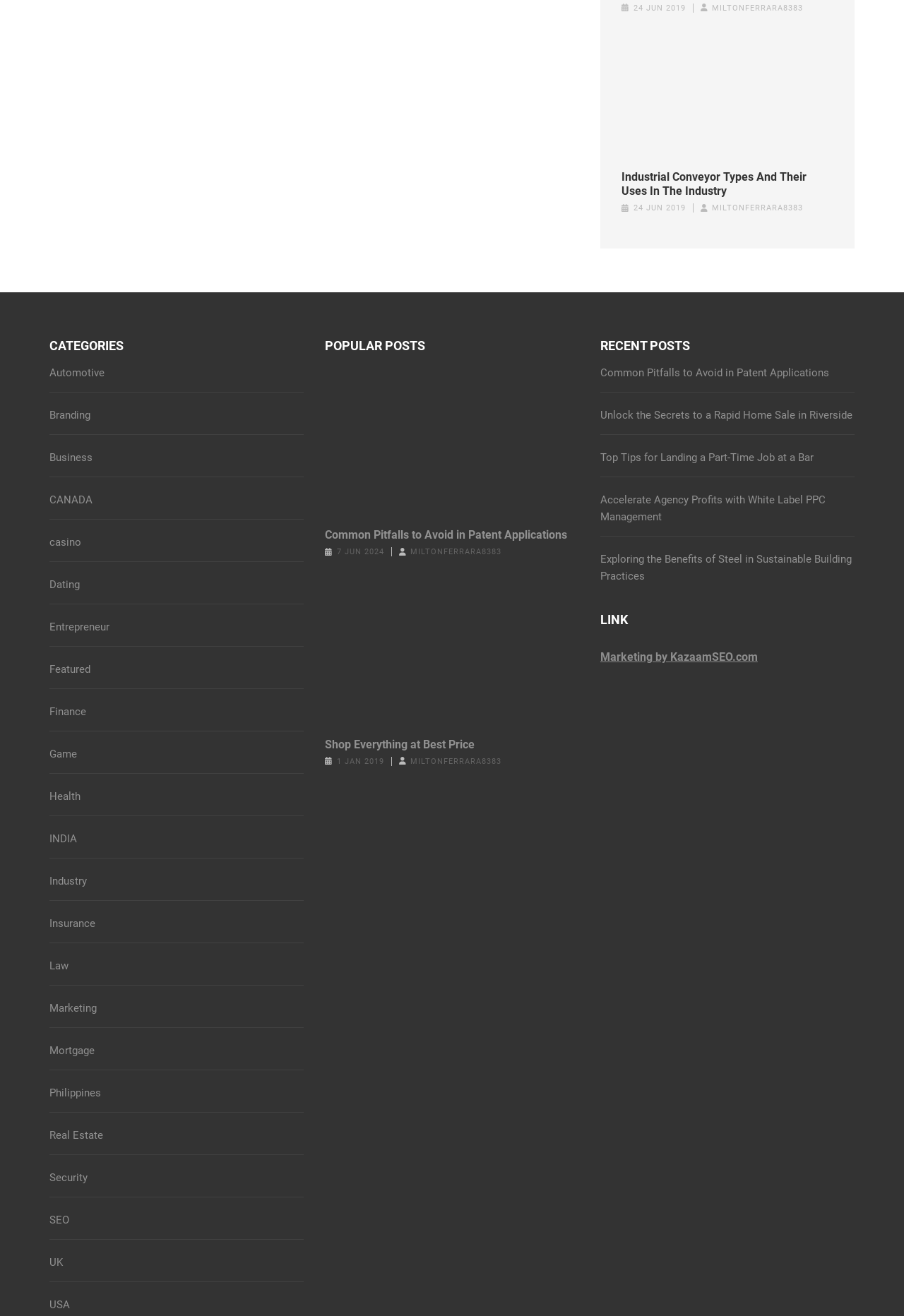Determine the bounding box coordinates of the target area to click to execute the following instruction: "Visit the 'Marketing by KazaamSEO.com' link."

[0.664, 0.494, 0.838, 0.504]